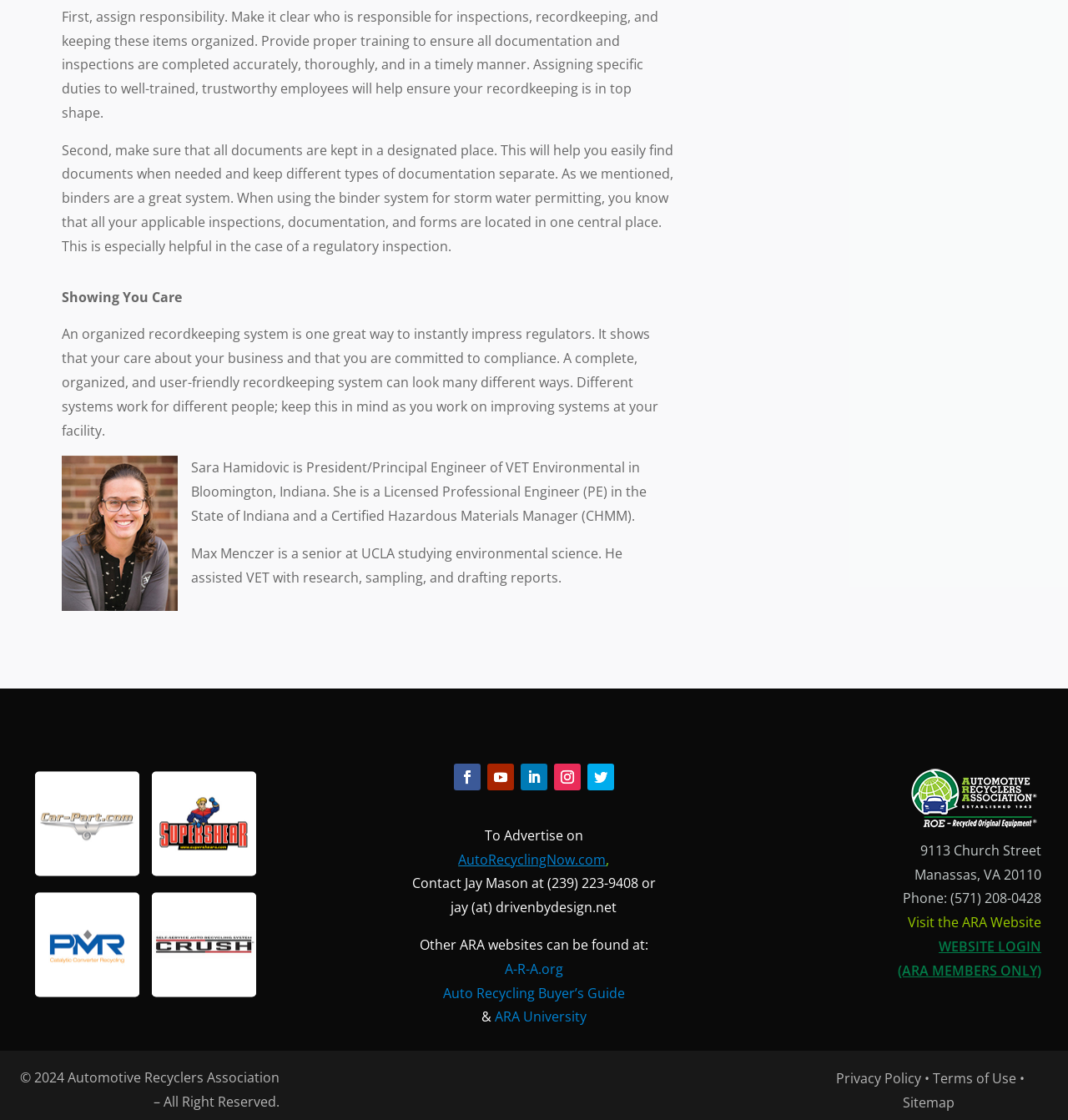Please find the bounding box coordinates of the element that needs to be clicked to perform the following instruction: "Contact Jay Mason". The bounding box coordinates should be four float numbers between 0 and 1, represented as [left, top, right, bottom].

[0.386, 0.78, 0.614, 0.797]